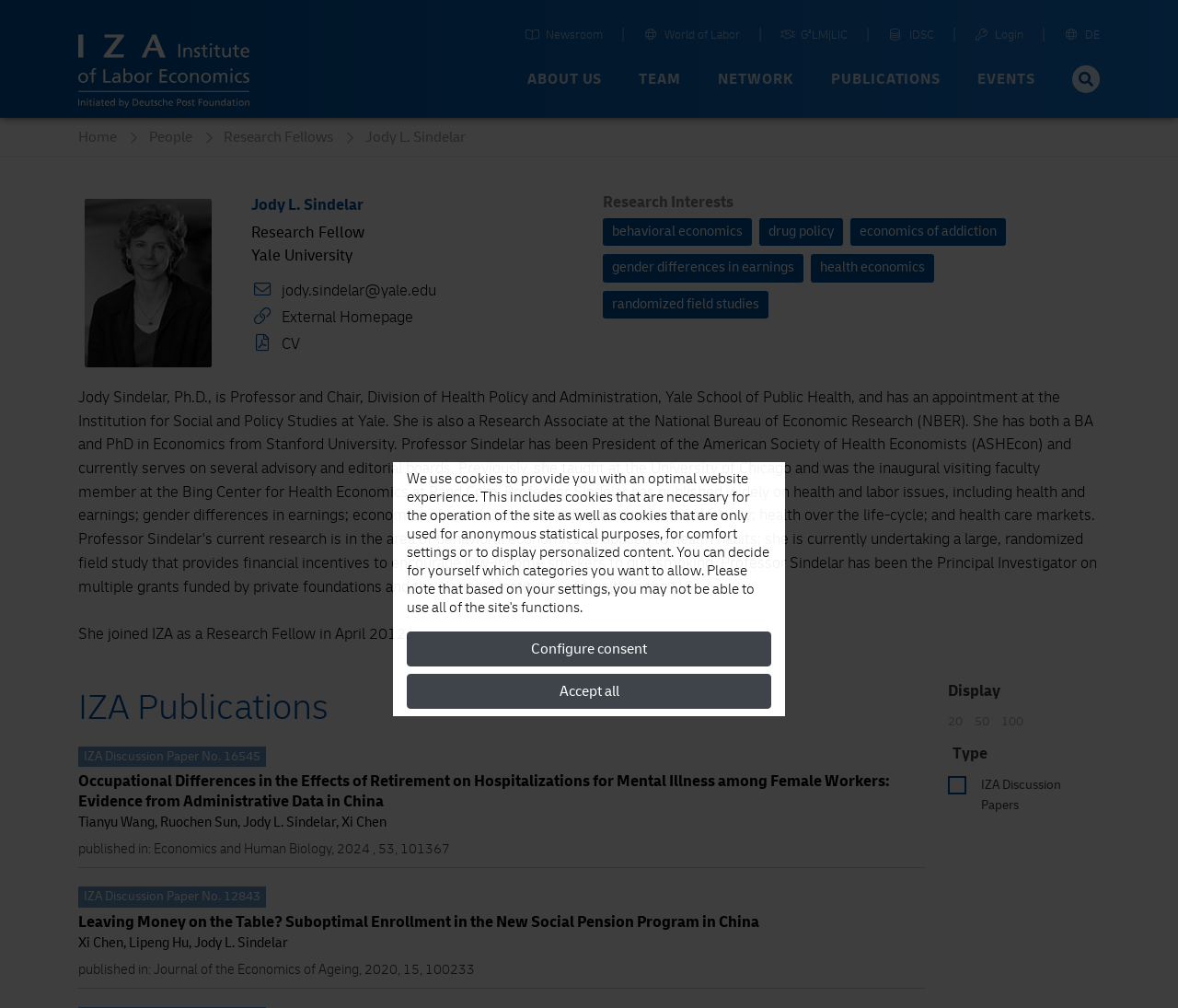Using the element description Login, predict the bounding box coordinates for the UI element. Provide the coordinates in (top-left x, top-left y, bottom-right x, bottom-right y) format with values ranging from 0 to 1.

[0.827, 0.029, 0.869, 0.045]